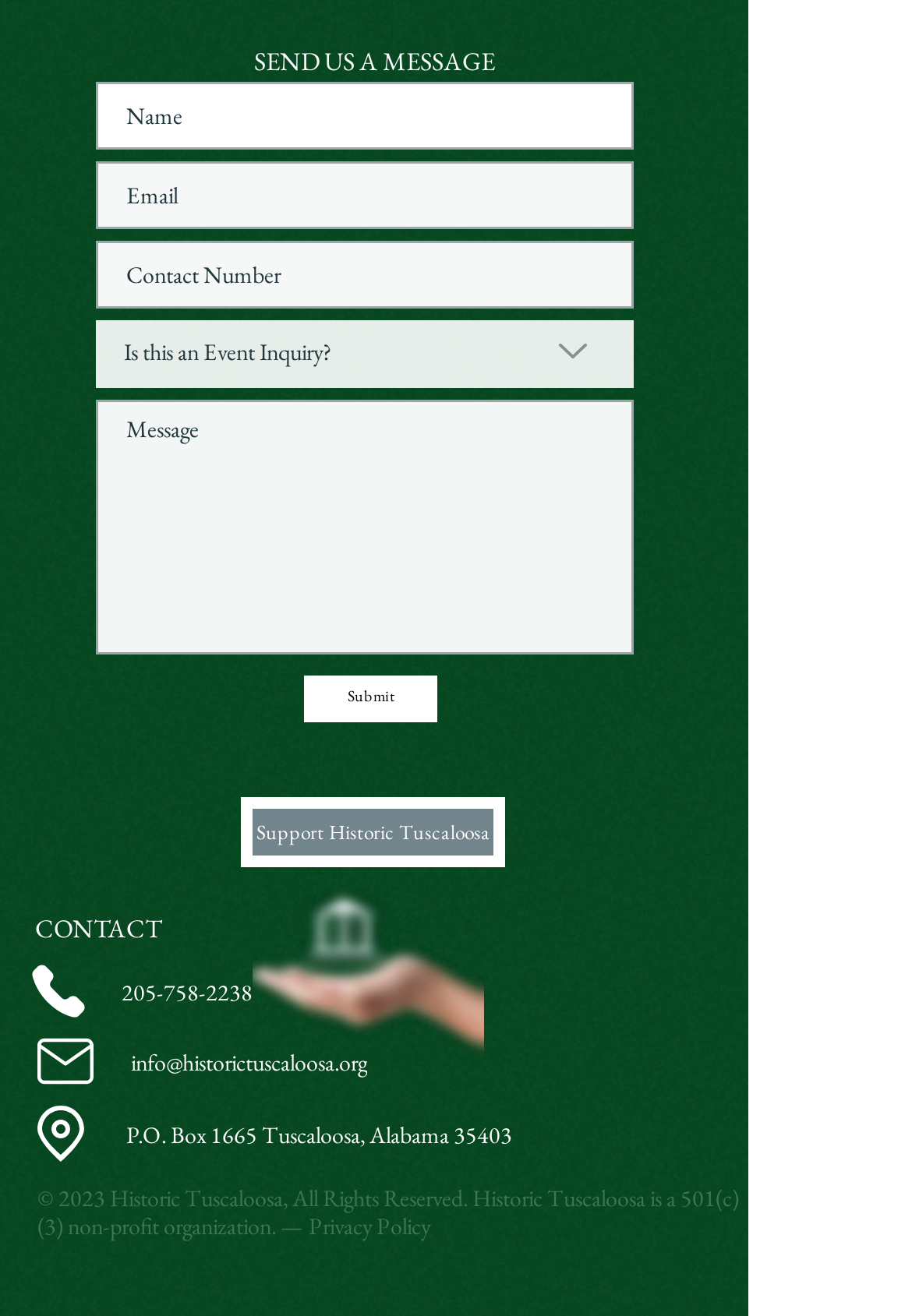What is the copyright year of the website?
Refer to the image and give a detailed answer to the question.

The footer of the page contains a copyright notice with the year 2023, indicating the copyright year of the website.